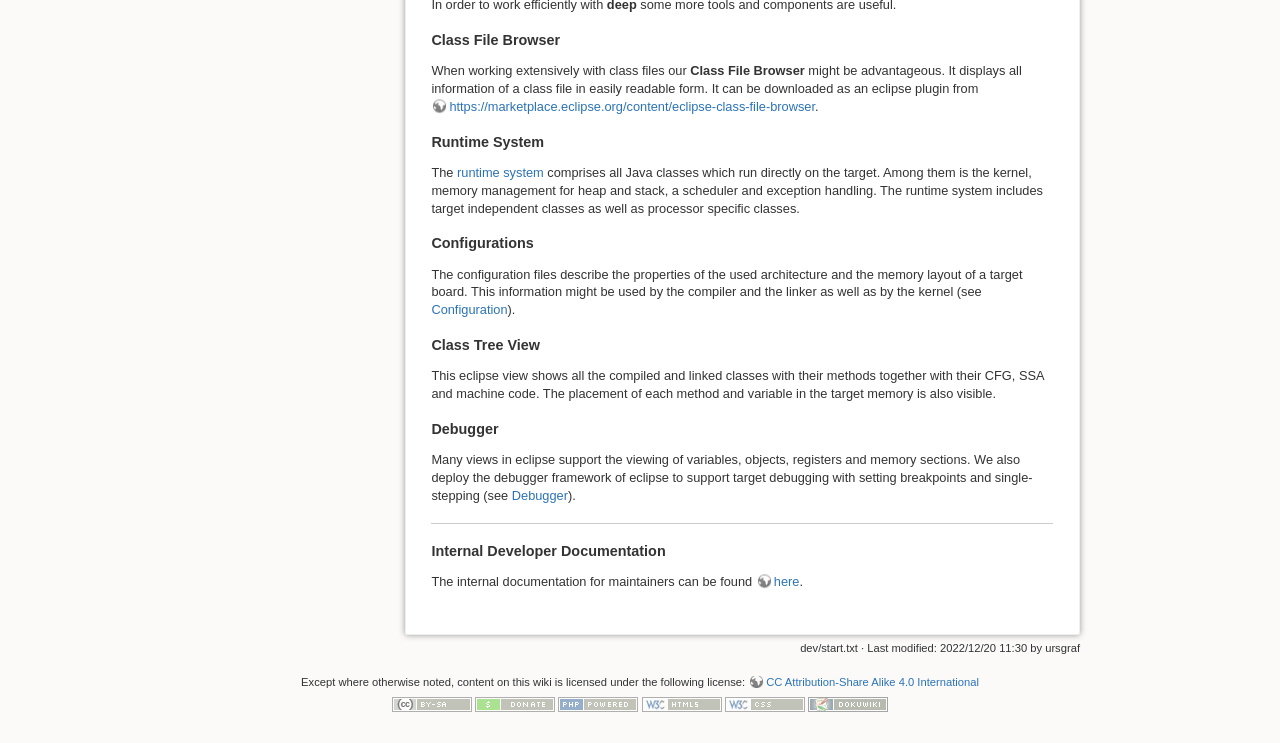Determine the bounding box coordinates of the clickable element necessary to fulfill the instruction: "Check the internal developer documentation". Provide the coordinates as four float numbers within the 0 to 1 range, i.e., [left, top, right, bottom].

[0.337, 0.73, 0.823, 0.753]